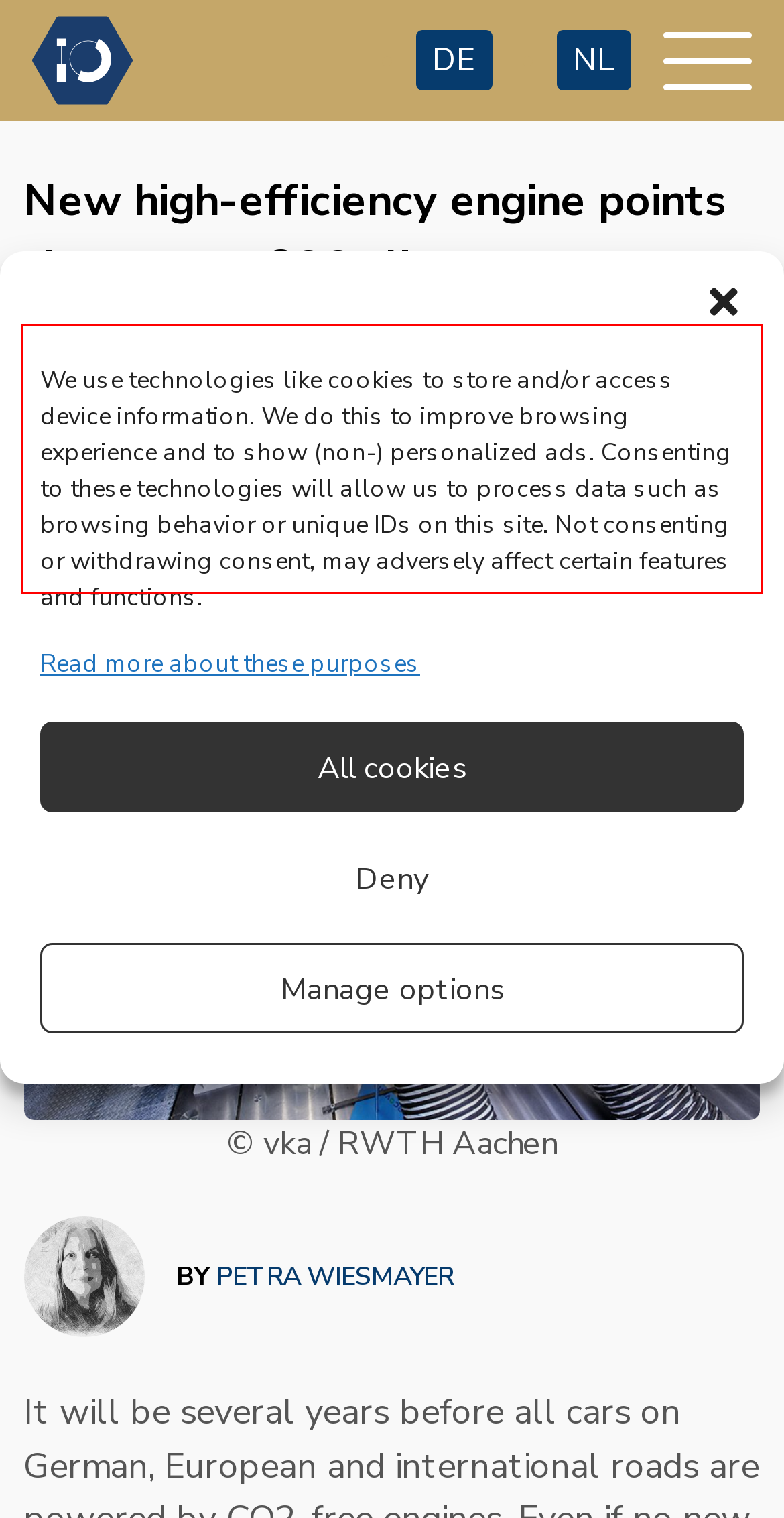You have a screenshot of a webpage with a red bounding box. Identify and extract the text content located inside the red bounding box.

MOBILITY - As part of the "ICE2025+" project, researchers from four different German universities have studied to what extent the efficiency of internal combustion engines can be improved in hybrid drives.